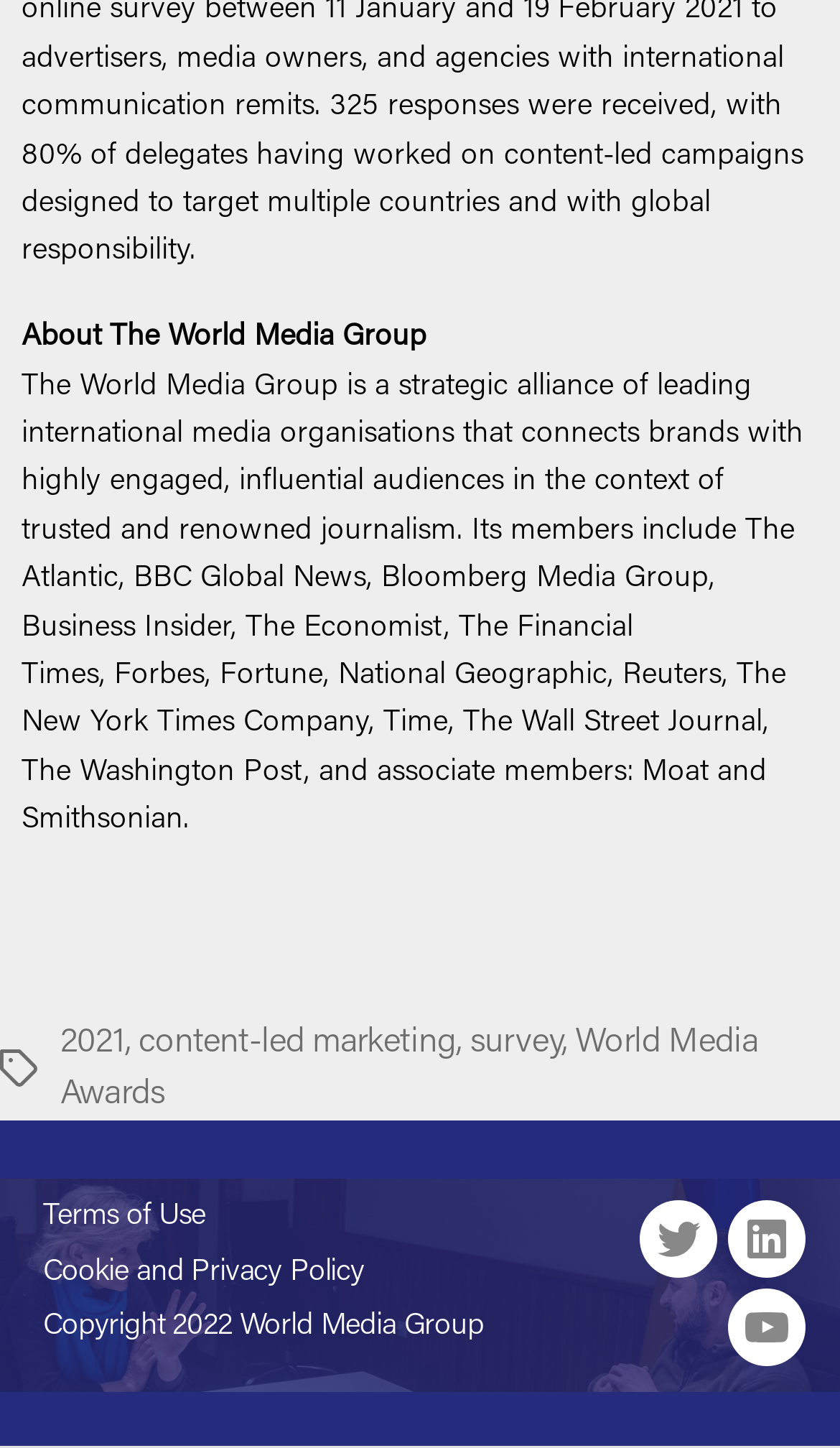Please identify the bounding box coordinates of the clickable element to fulfill the following instruction: "Read about content-led marketing". The coordinates should be four float numbers between 0 and 1, i.e., [left, top, right, bottom].

[0.165, 0.709, 0.543, 0.733]